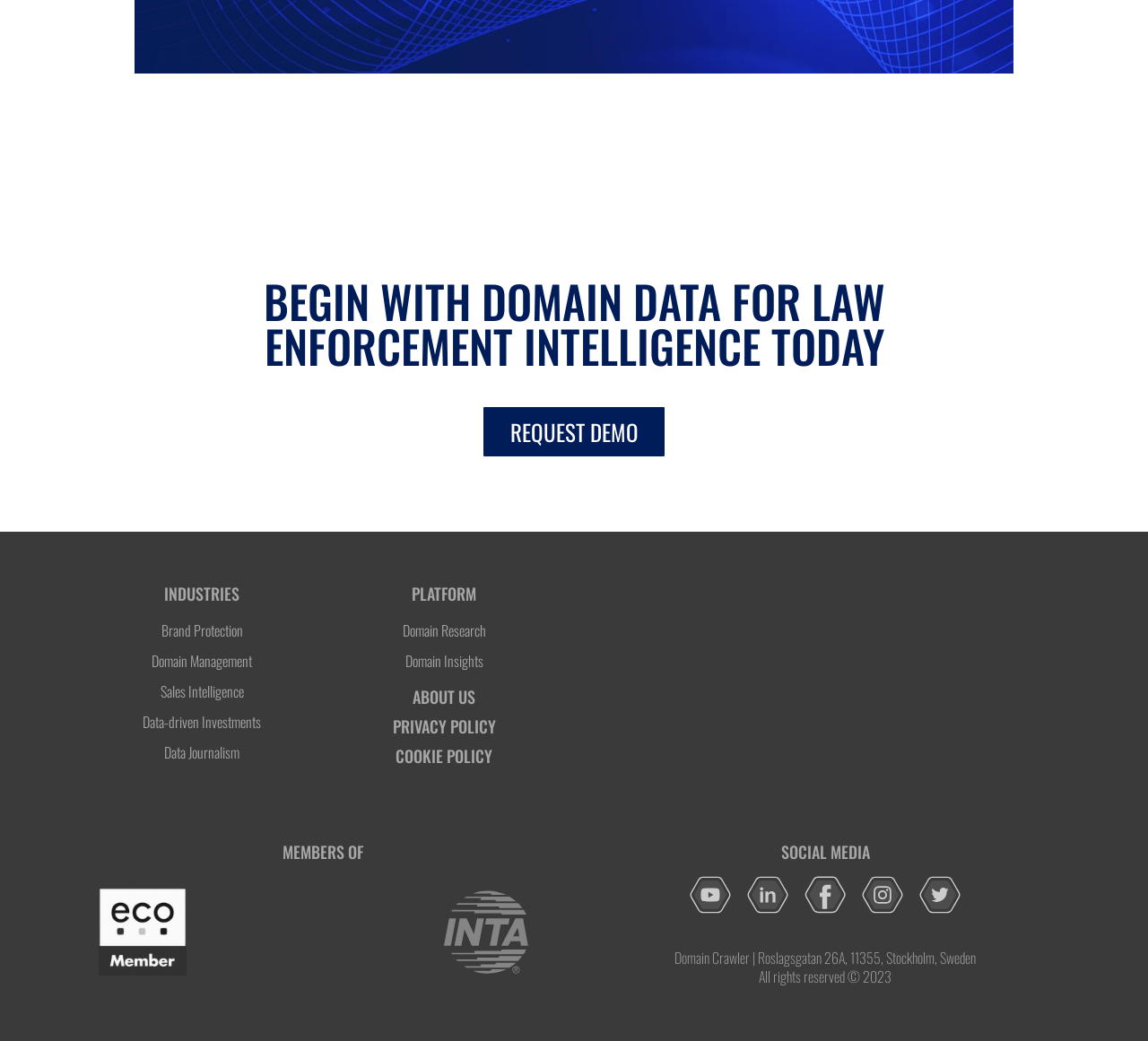Please determine the bounding box coordinates of the section I need to click to accomplish this instruction: "Explore domain research".

[0.281, 0.595, 0.492, 0.616]